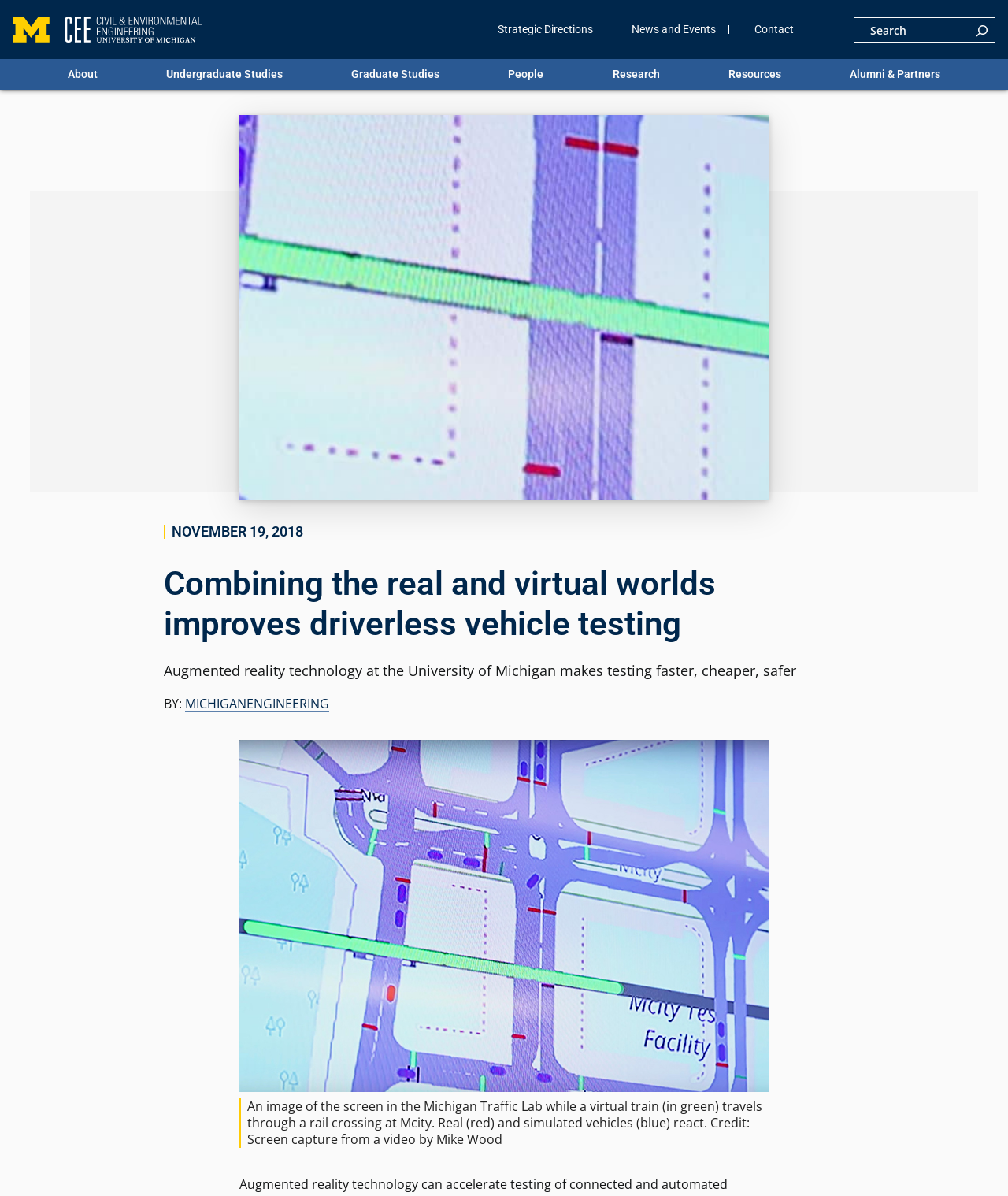Kindly determine the bounding box coordinates of the area that needs to be clicked to fulfill this instruction: "Go to the About page".

[0.056, 0.049, 0.108, 0.075]